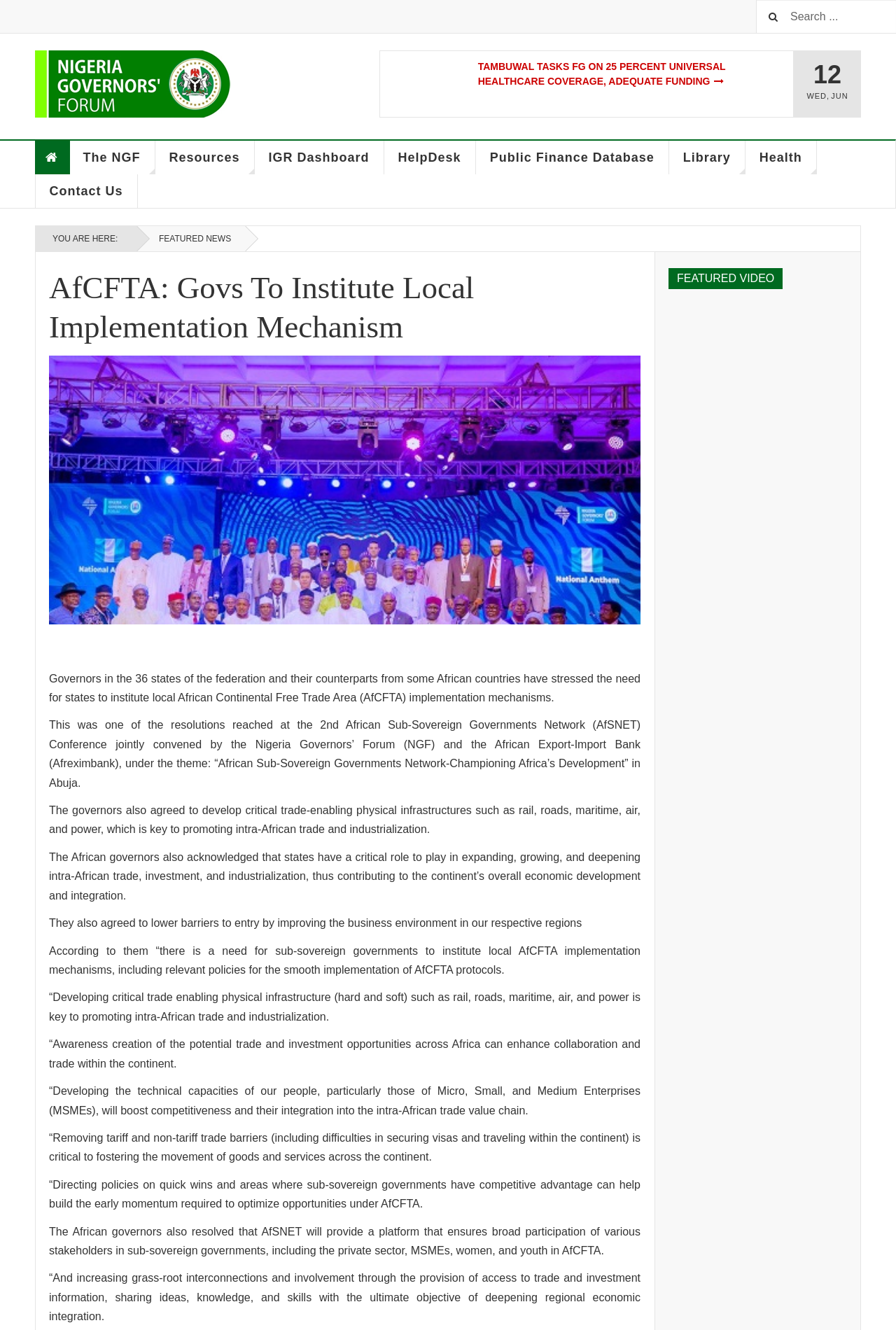Refer to the image and answer the question with as much detail as possible: What is the focus of the governors' agreement on trade-enabling physical infrastructure?

I found this answer by reading the text in the webpage, specifically the paragraph that mentions the governors' agreement. It says 'The governors also agreed to develop critical trade-enabling physical infrastructures such as rail, roads, maritime, air, and power, which is key to promoting intra-African trade and industrialization.'